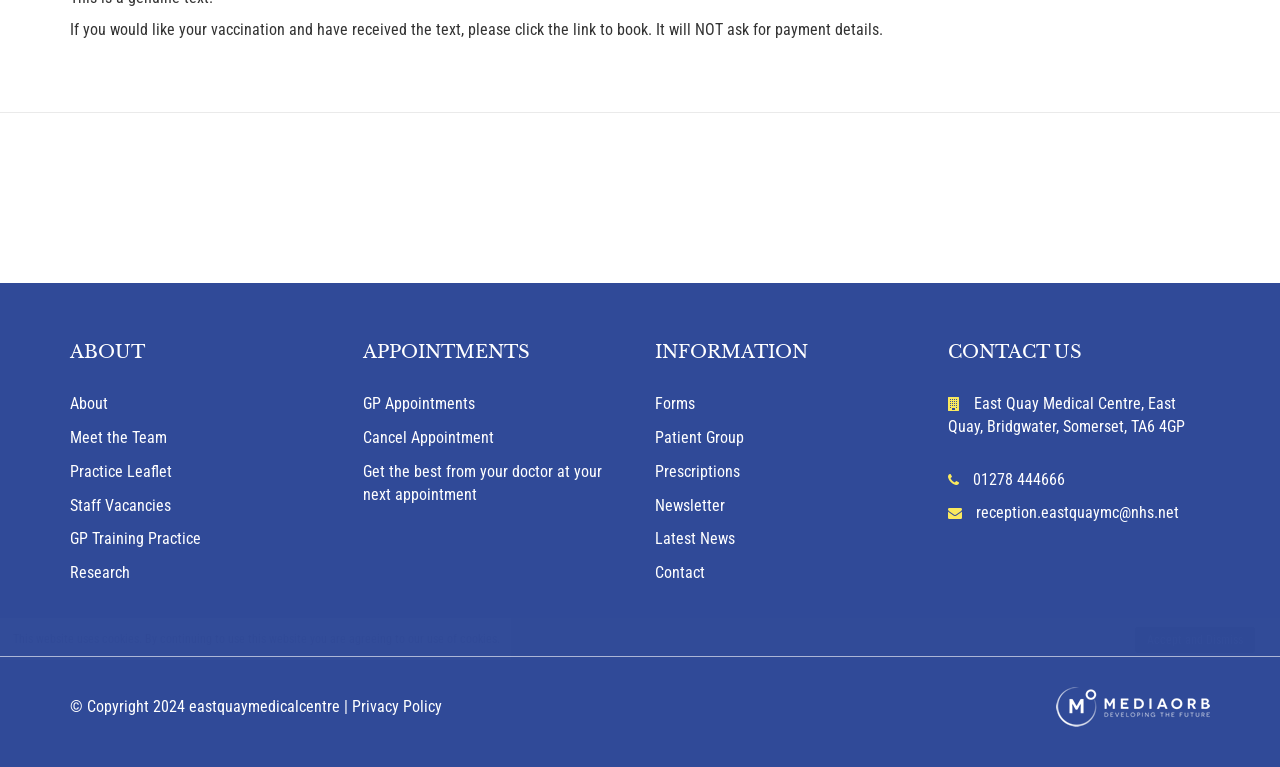Locate the bounding box of the UI element based on this description: "Prescriptions". Provide four float numbers between 0 and 1 as [left, top, right, bottom].

[0.512, 0.602, 0.578, 0.627]